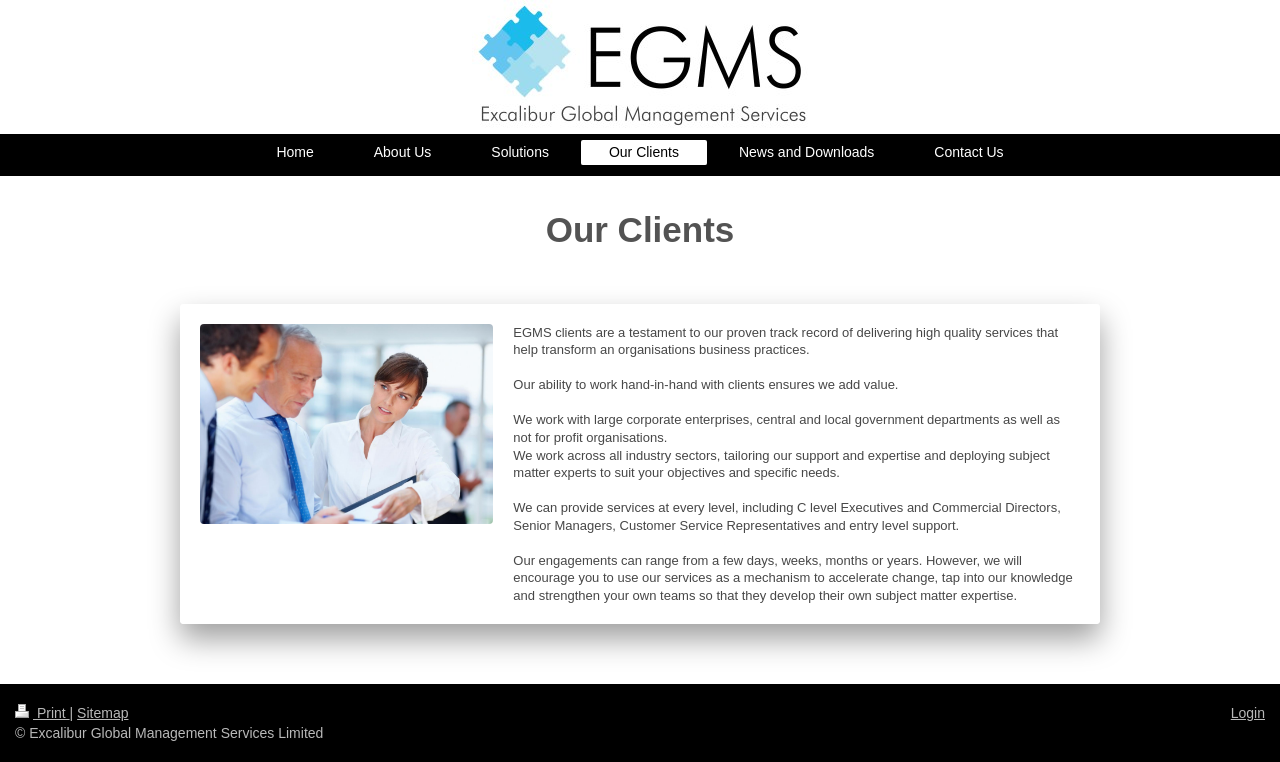Describe in detail what you see on the webpage.

The webpage is about Excalibur Global Management Services Limited, specifically showcasing their clients. At the top, there is a navigation menu with six links: "Home", "About Us", "Solutions", "Our Clients", "News and Downloads", and "Contact Us". 

Below the navigation menu, there is a heading "Our Clients" that spans almost the entire width of the page. 

Following the heading, there is a brief description of the company's services, stating that their clients are a testament to their proven track record of delivering high-quality services that help transform an organization's business practices. 

Below this description, there are several paragraphs of text that elaborate on the company's ability to work with clients, their industry expertise, and the range of services they offer. 

On the left side of the page, there is a link with no text, which may be an icon or an image. 

At the bottom of the page, there are several links and texts, including "Print", "Sitemap", a copyright notice, and a "Login" link, all aligned to the left and right sides of the page.